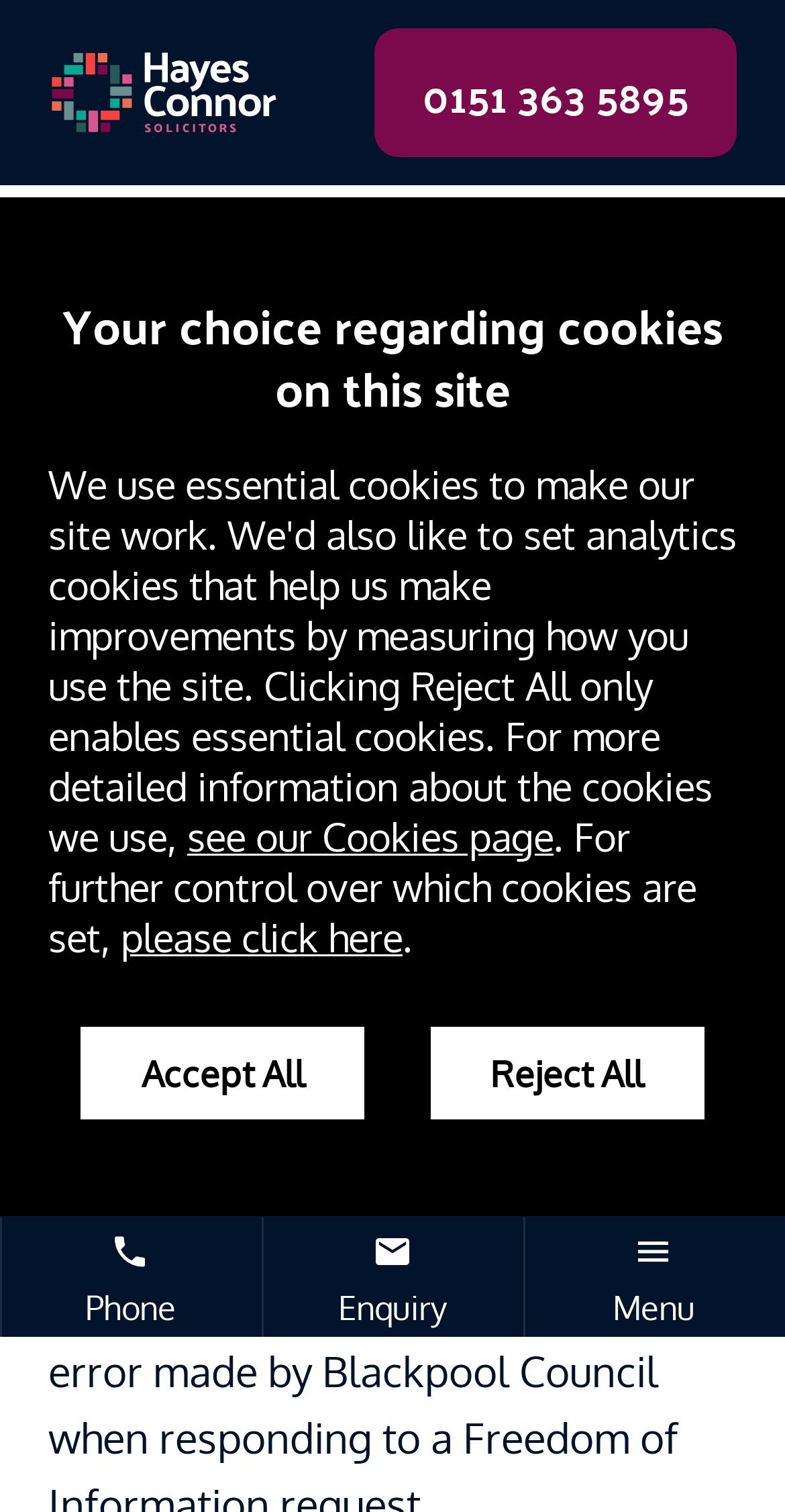Please provide a detailed answer to the question below based on the screenshot: 
What is the name of the company logo at the top of the webpage?

I found the name of the company logo by looking at the image element at the top of the webpage which has the text 'Hayes Connor Logo'.